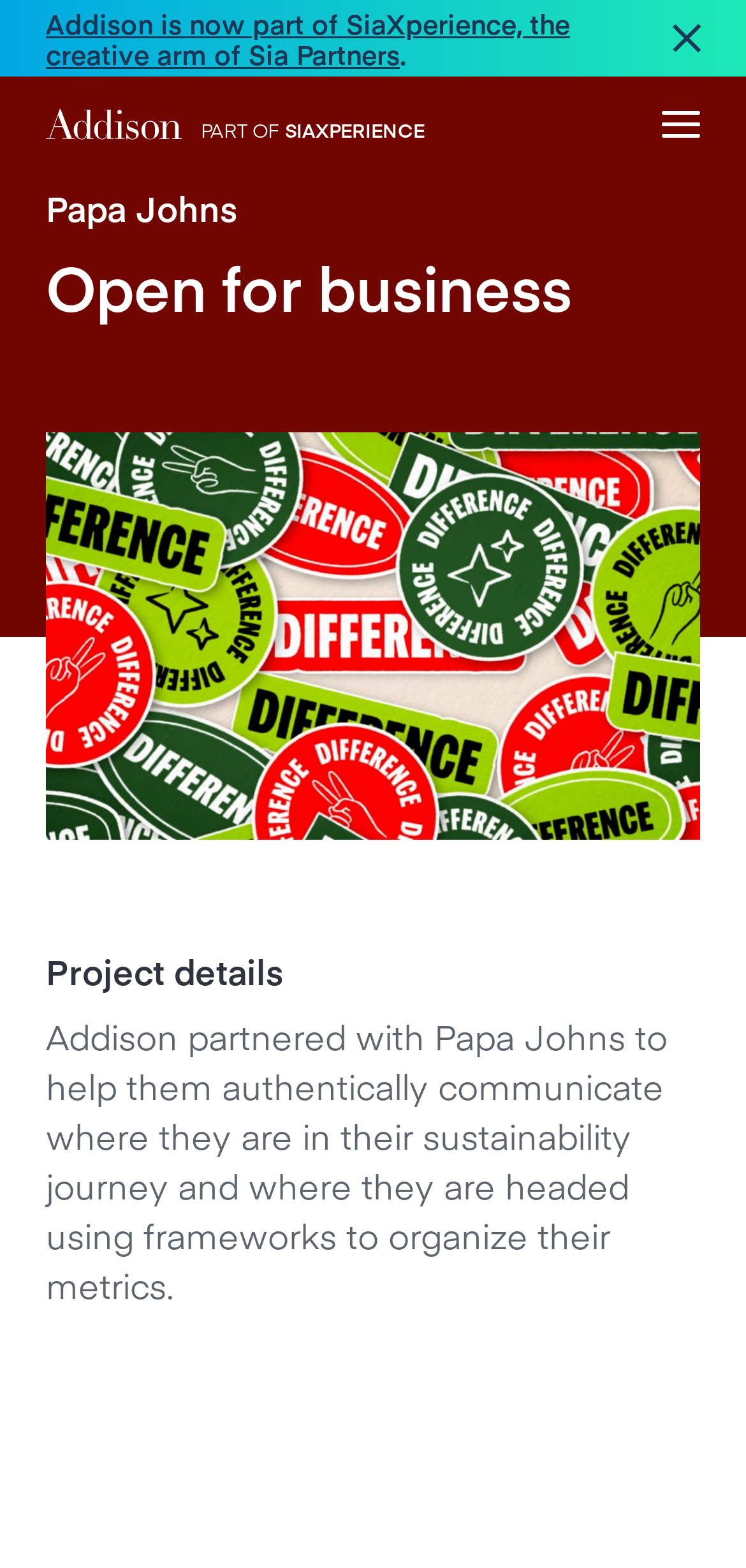Please specify the bounding box coordinates of the clickable section necessary to execute the following command: "Contact Addison".

[0.062, 0.324, 0.297, 0.365]